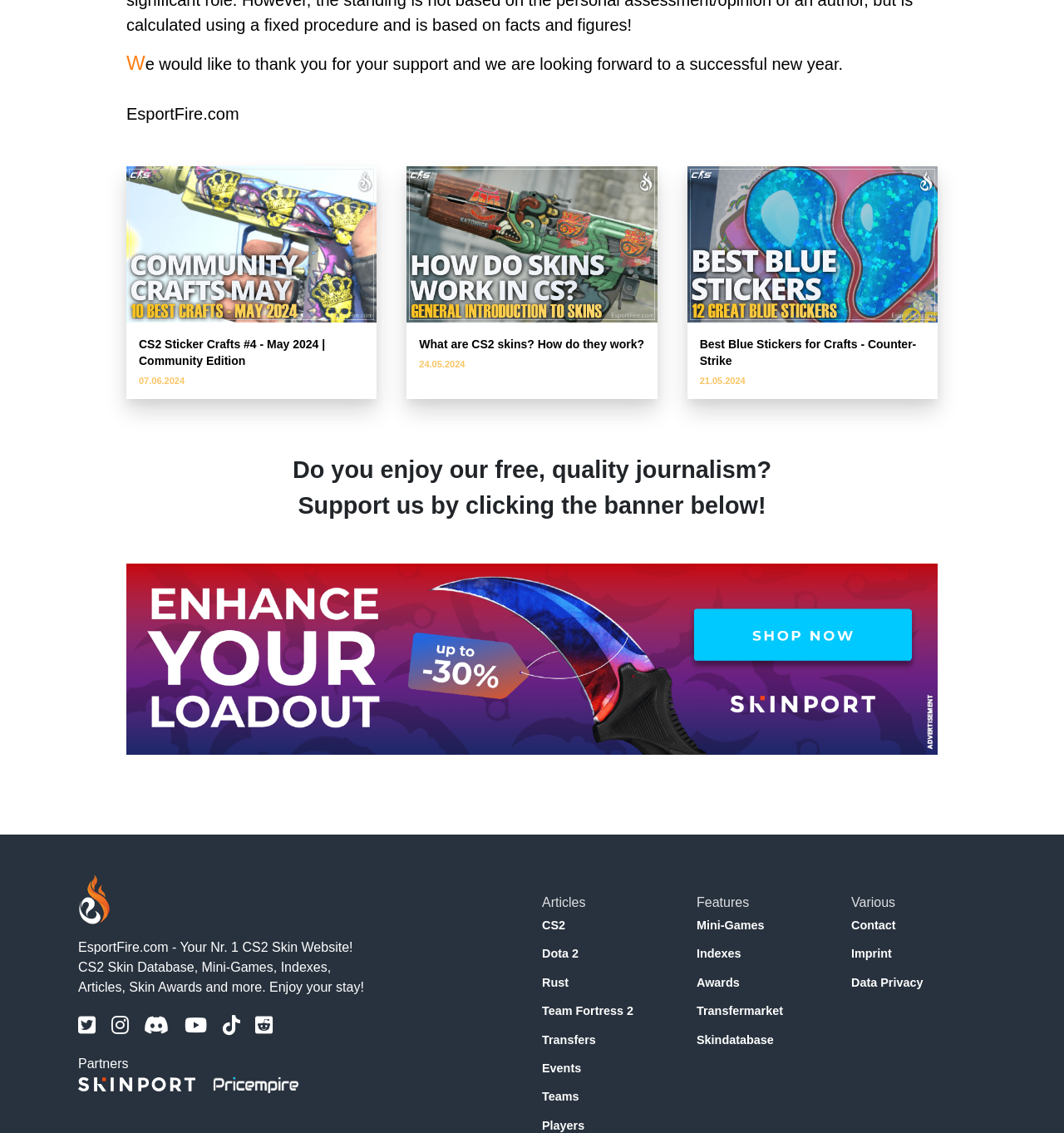What is the name of the website?
Refer to the image and answer the question using a single word or phrase.

EsportFire.com